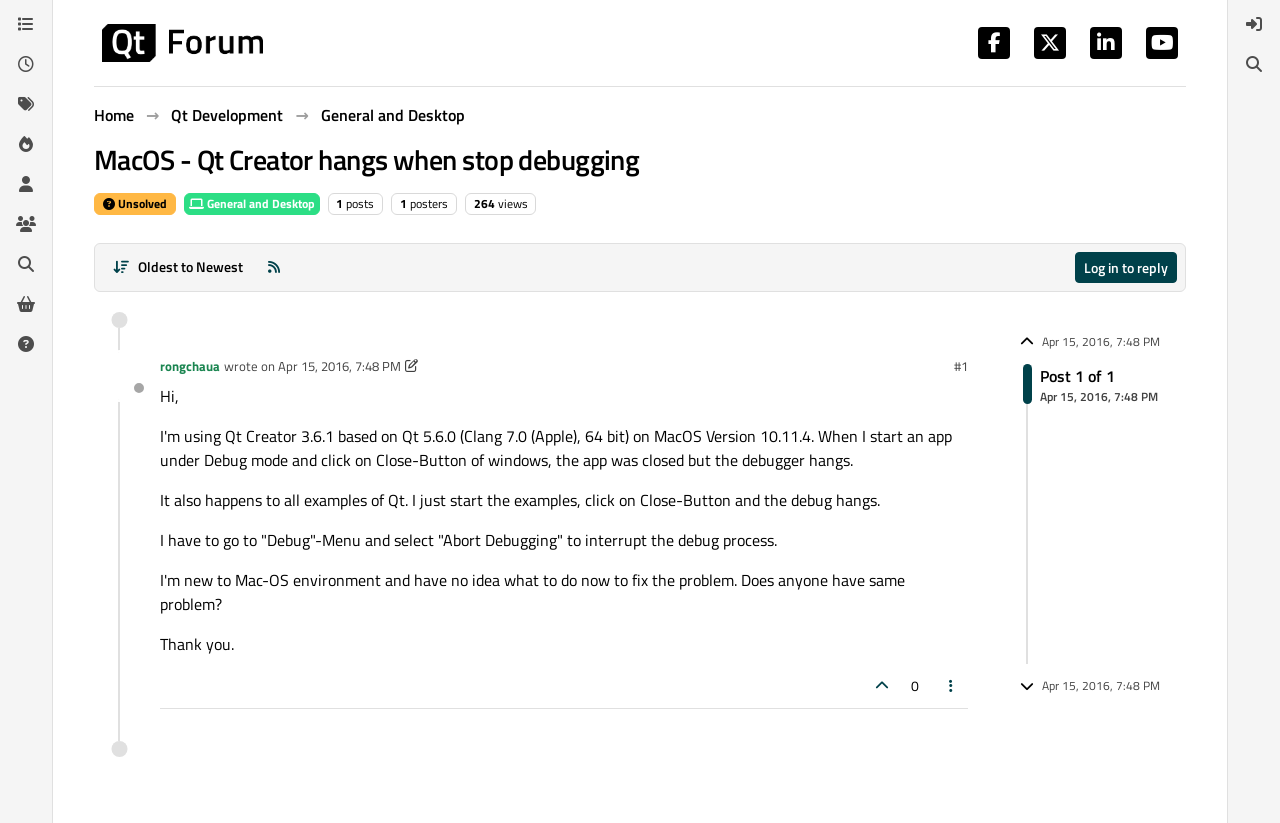Determine the bounding box coordinates of the clickable area required to perform the following instruction: "Click on the 'Categories' link". The coordinates should be represented as four float numbers between 0 and 1: [left, top, right, bottom].

[0.006, 0.01, 0.034, 0.049]